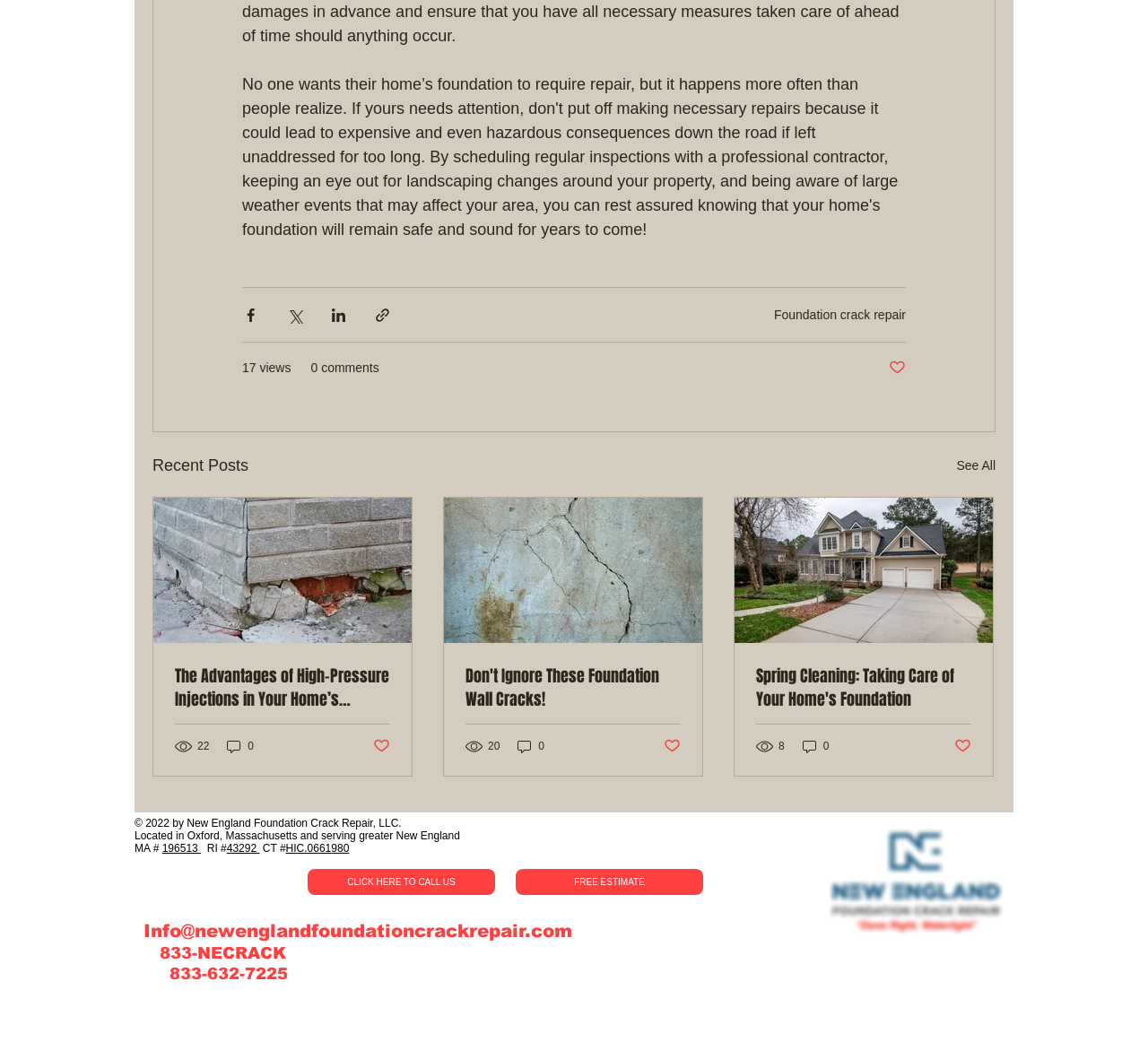Identify the bounding box coordinates of the part that should be clicked to carry out this instruction: "Like the post".

[0.774, 0.344, 0.789, 0.362]